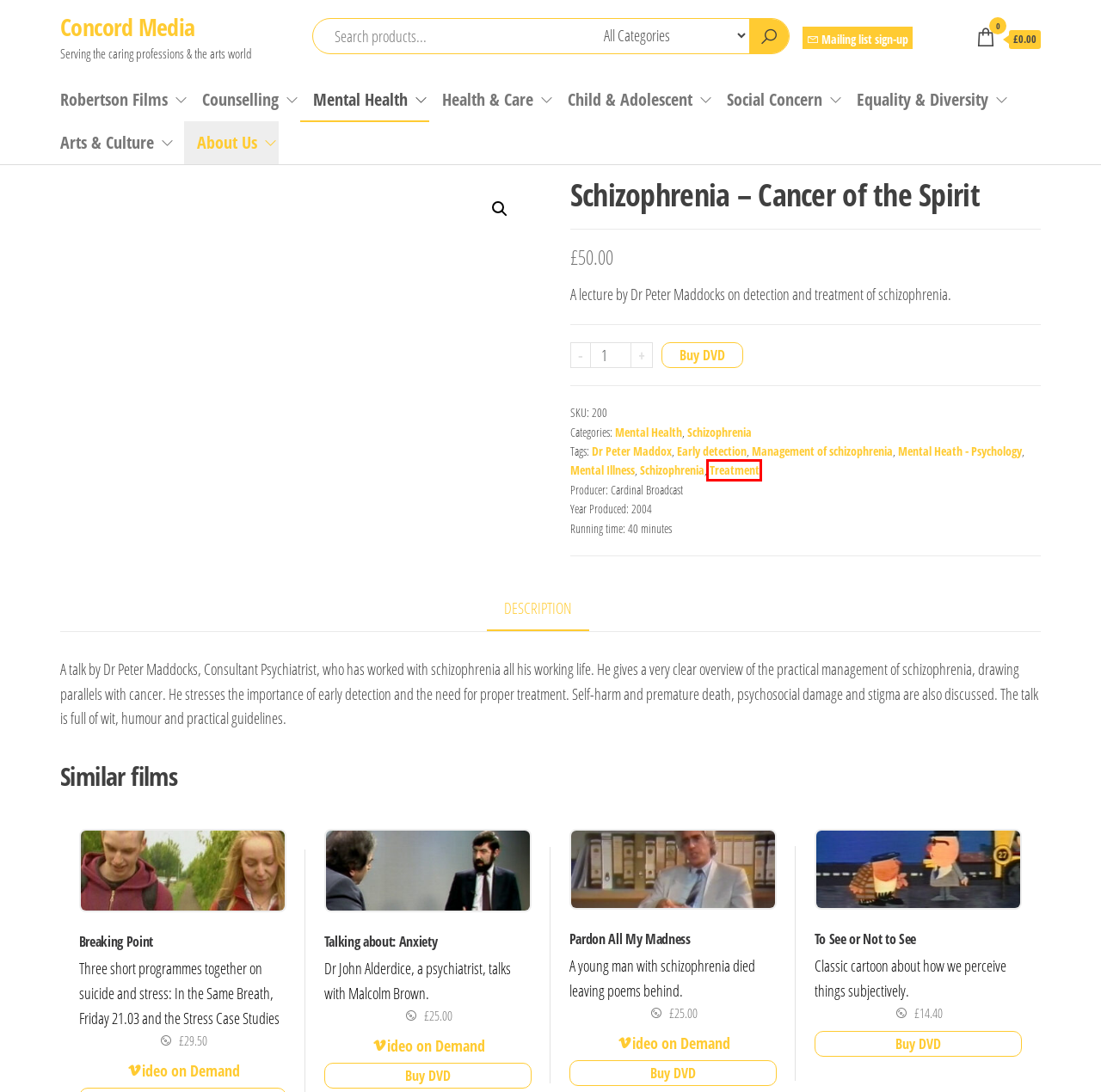Given a screenshot of a webpage with a red bounding box around a UI element, please identify the most appropriate webpage description that matches the new webpage after you click on the element. Here are the candidates:
A. Treatment – Concord Media
B. Contact – Mailing List – Concord Media
C. Talking about: Anxiety – Concord Media
D. Basket – Concord Media
E. About Us – Concord Media
F. To See or Not to See – Concord Media
G. Social Concern – Concord Media
H. Concord Media – Serving the caring professions & the arts world

A